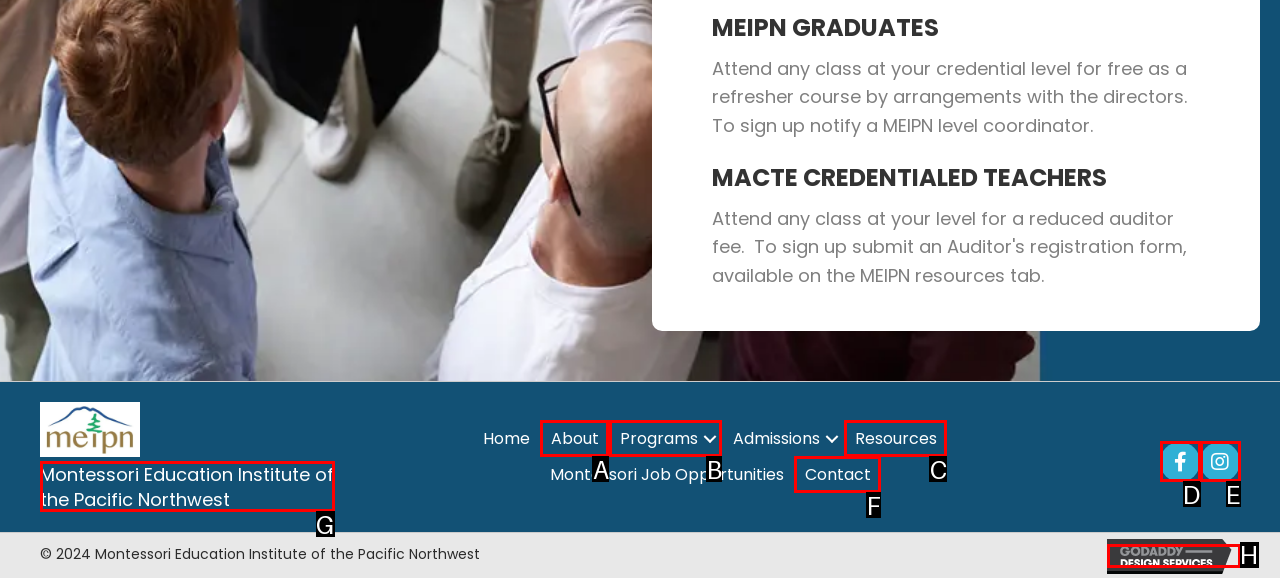Determine which HTML element fits the description: alt="GoDaddy Web Design". Answer with the letter corresponding to the correct choice.

H